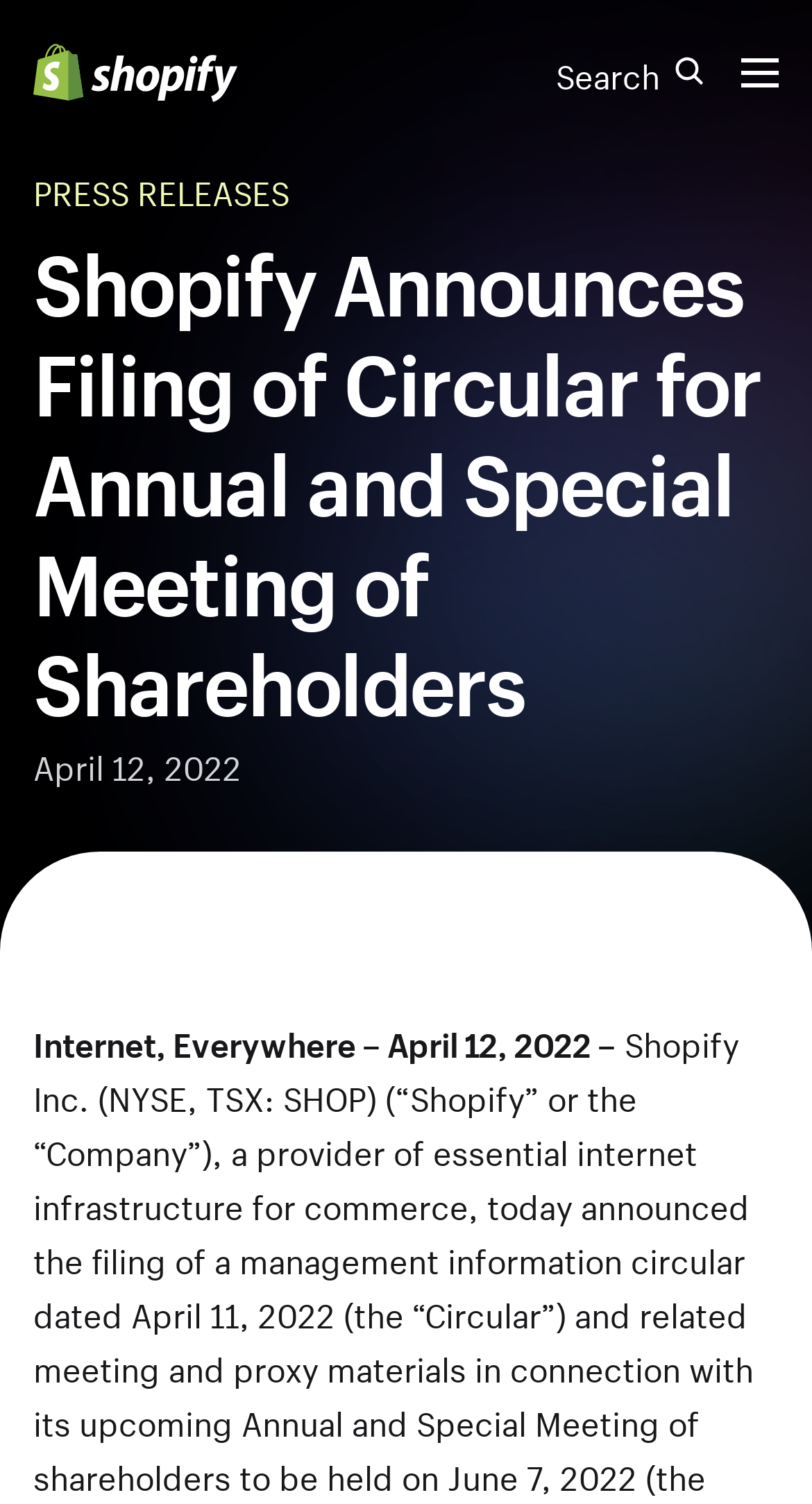What is the date of the press release?
Provide a well-explained and detailed answer to the question.

The date of the press release is mentioned in the webpage as April 12, 2022, which is also part of the text 'Internet, Everywhere – April 12, 2022 –'.